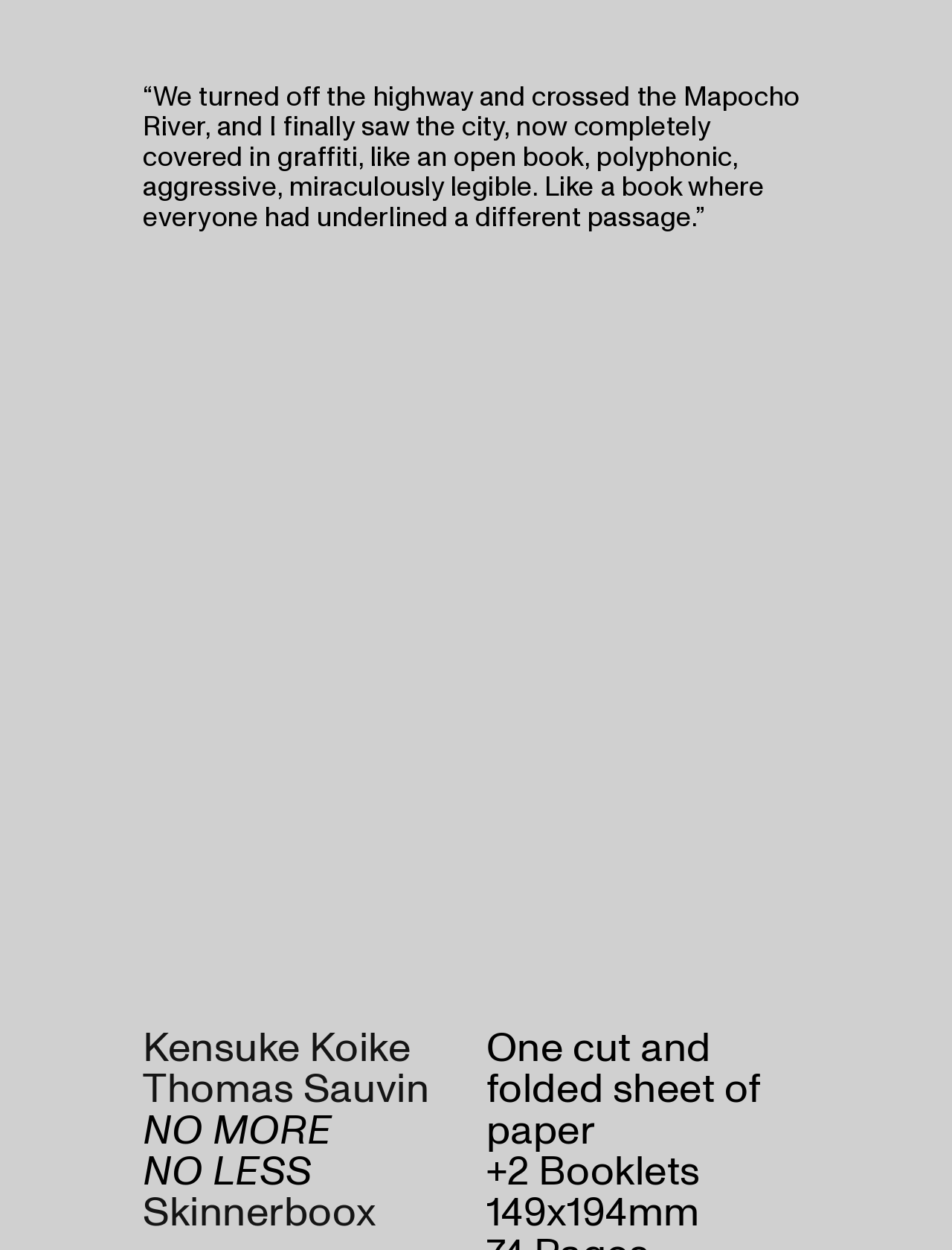Kindly respond to the following question with a single word or a brief phrase: 
What is the name of the author or contributor?

Kensuke Koike